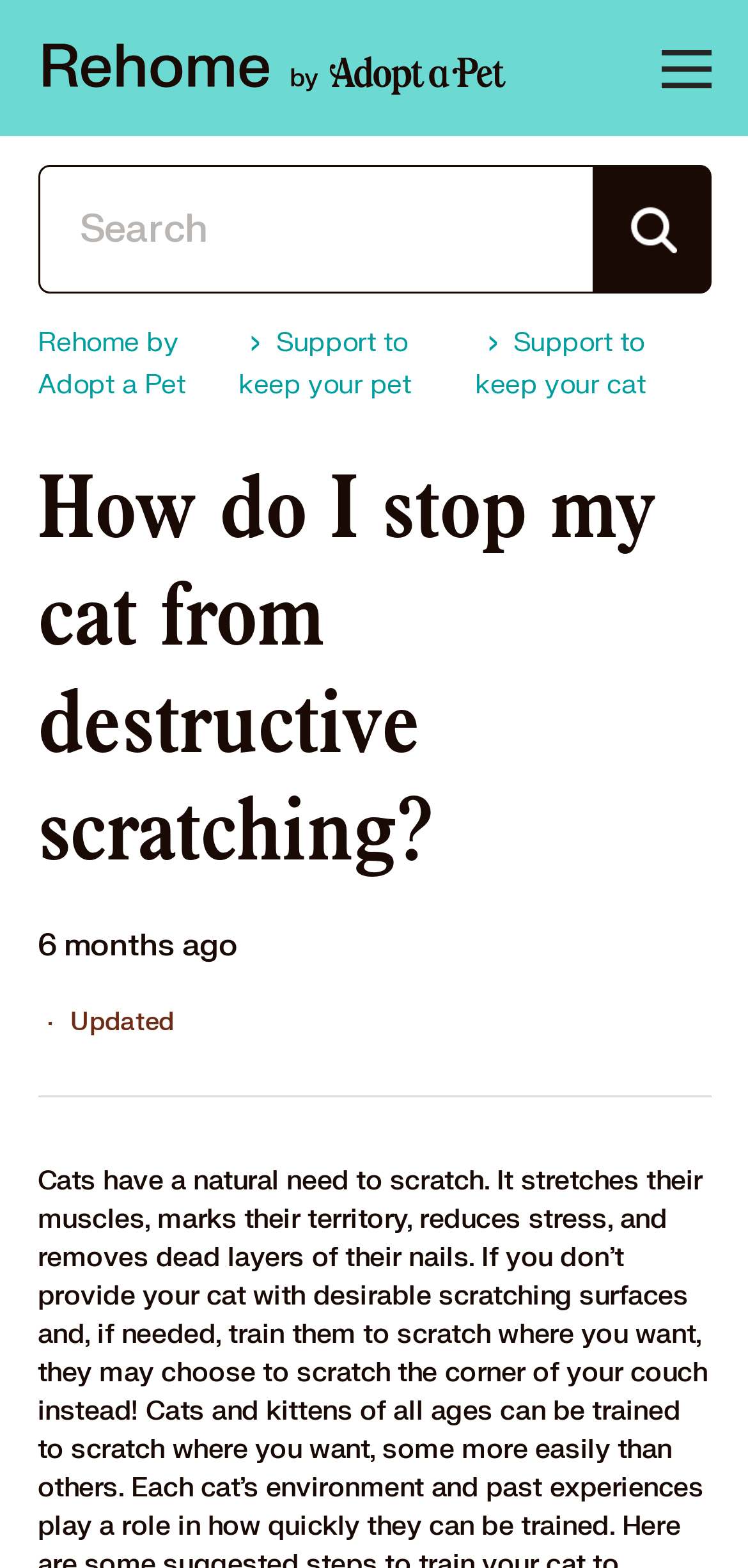Respond to the question below with a concise word or phrase:
How many navigation links are present?

3